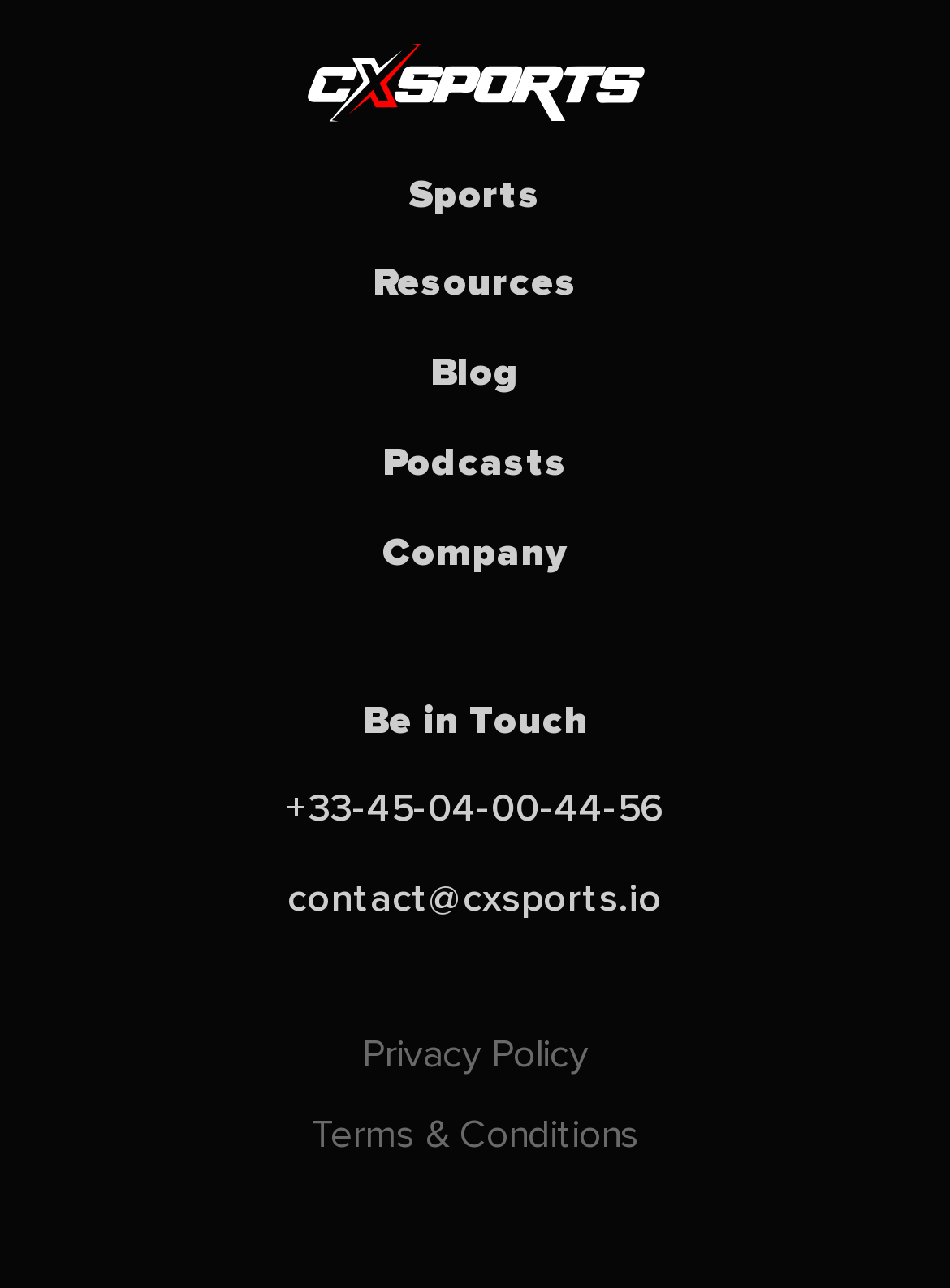Calculate the bounding box coordinates for the UI element based on the following description: "Privacy Policy". Ensure the coordinates are four float numbers between 0 and 1, i.e., [left, top, right, bottom].

[0.381, 0.8, 0.619, 0.838]